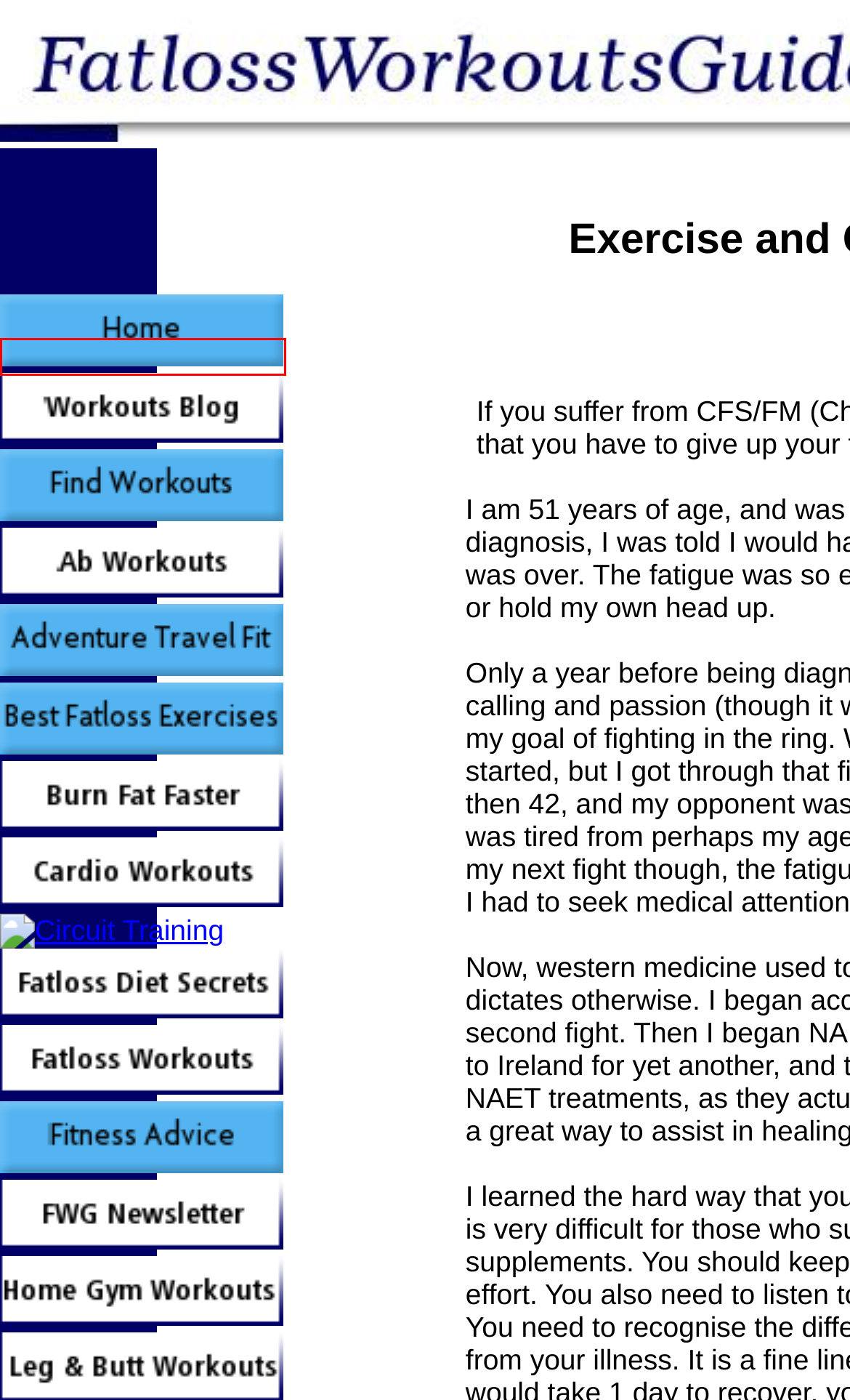Assess the screenshot of a webpage with a red bounding box and determine which webpage description most accurately matches the new page after clicking the element within the red box. Here are the options:
A. burn fat lose weight
B. adventure travel fitness
C. best workouts and exercises for fatloss
D. fatloss workouts
E. fatloss diet secrets
F. cheap home gym
G. find fat loss workouts
H. best fatloss workouts & free workouts guide

H